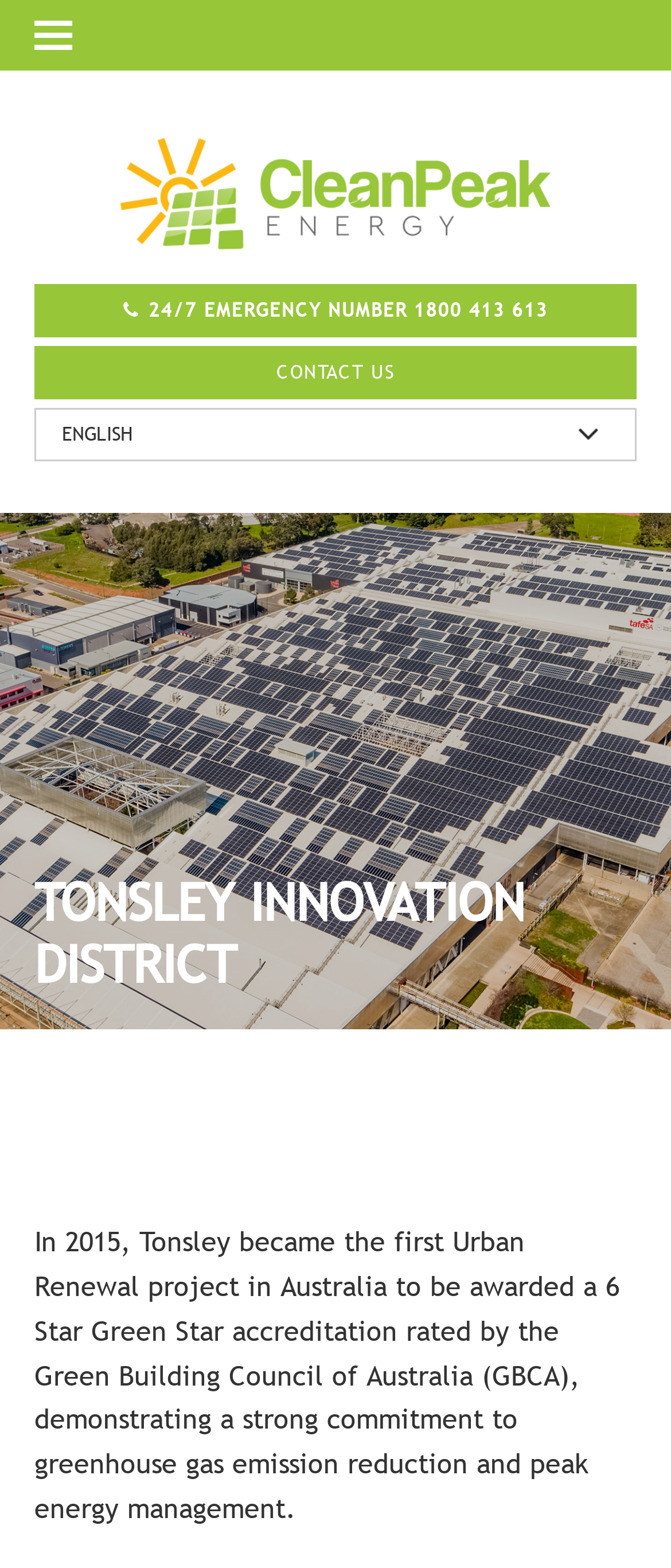What is the purpose of the combobox?
Could you answer the question in a detailed manner, providing as much information as possible?

I found the purpose of the combobox by looking at the combobox element with the text 'Select Language' which is located at the top of the page, and it seems to be used for language selection.